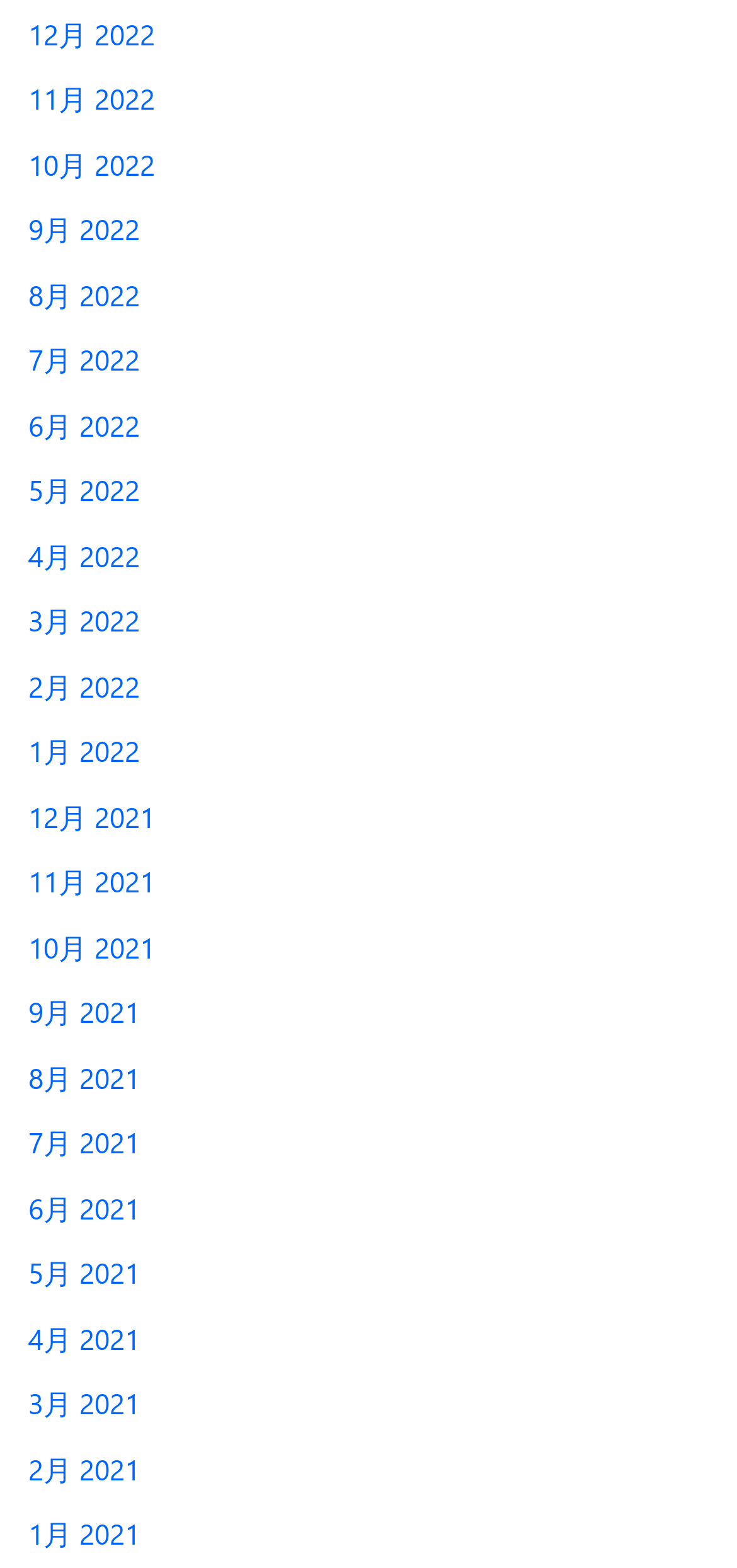How many links are there on the webpage?
Using the visual information, reply with a single word or short phrase.

24